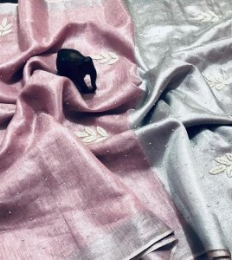Explain in detail what you see in the image.

The image showcases a beautifully draped handwork linen saree, notable for its aesthetic appeal and comfort. This saree features a captivating combination of soft pink and elegant gray hues, creating a sophisticated palette suitable for various occasions, from formal events to casual gatherings. Delicate floral embroidery adorns the fabric, adding an intricate detail that enhances its overall charm. 

In the foreground, a small decorative elephant figurine adds a touch of character to the display, symbolizing good luck and prosperity. This ensemble is perfect for summer wear, resonating with the Indian tradition of wearing linen for its breathability and comfort. The saree's length of 6.5 meters (inclusive of a blouse piece) and its 44-inch width make it a versatile choice for styling in multiple ways. The product embodies the elegance of Indian craftsmanship, making it a cherished addition to any wardrobe.